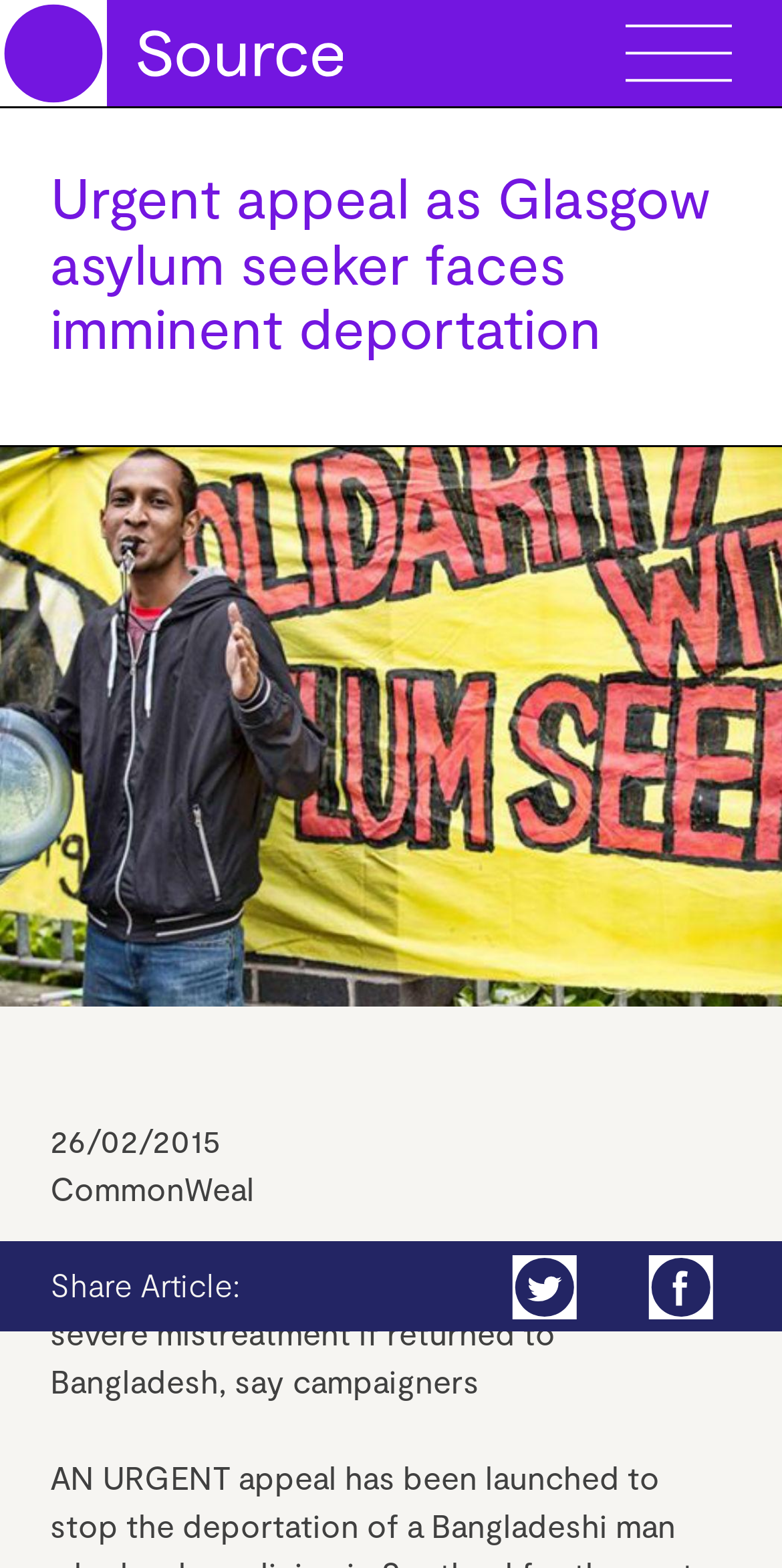What is the purpose of the button?
Using the visual information, respond with a single word or phrase.

To search